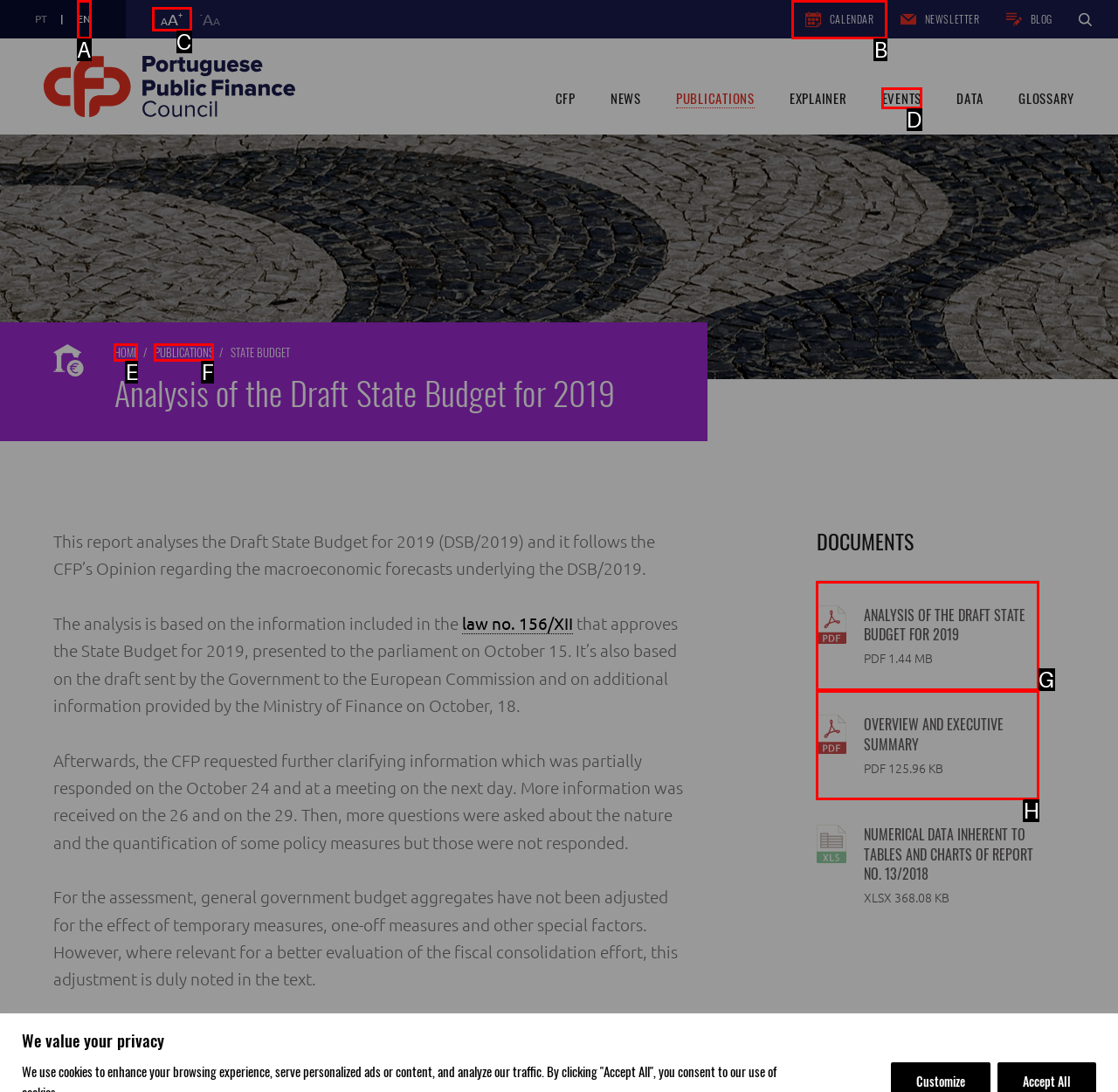Identify the correct option to click in order to accomplish the task: Download analysis of the draft state budget for 2019 PDF Provide your answer with the letter of the selected choice.

G